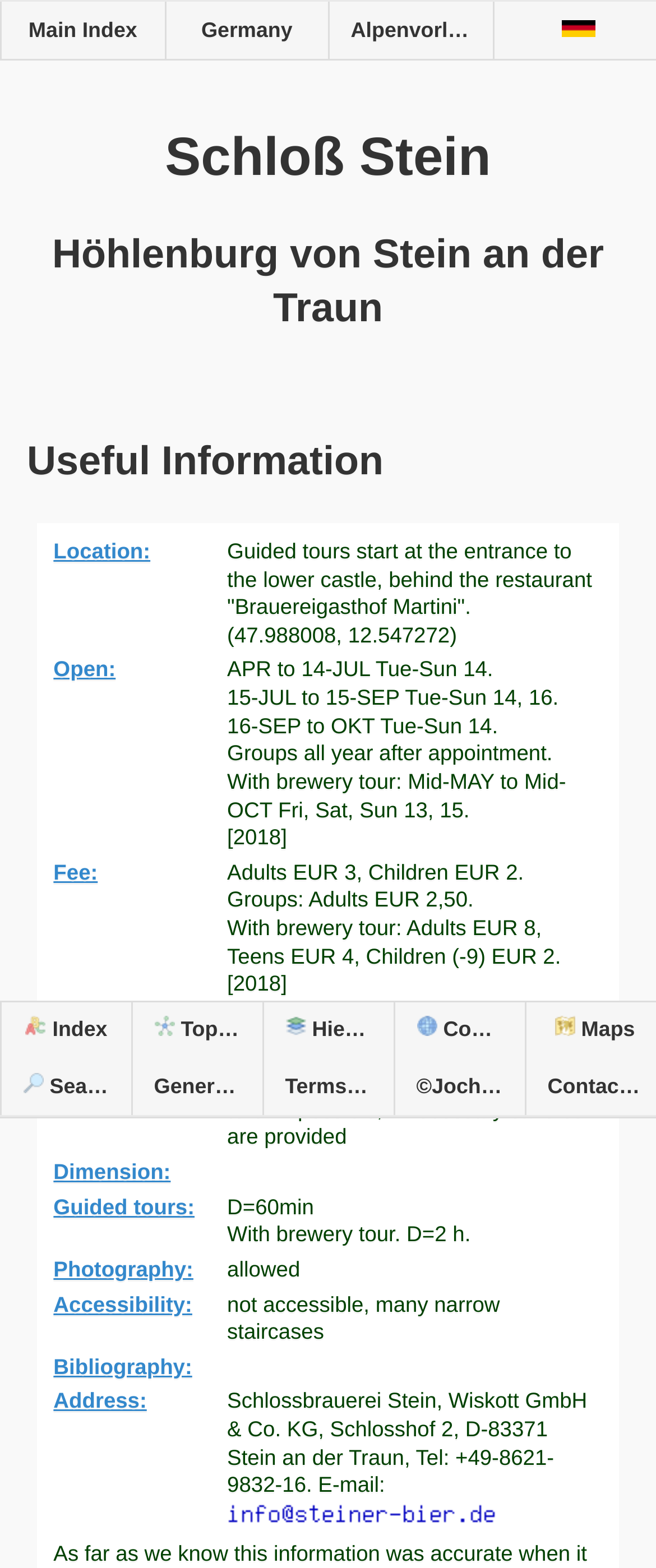Pinpoint the bounding box coordinates of the element that must be clicked to accomplish the following instruction: "Check the photography policy". The coordinates should be in the format of four float numbers between 0 and 1, i.e., [left, top, right, bottom].

[0.079, 0.8, 0.339, 0.82]